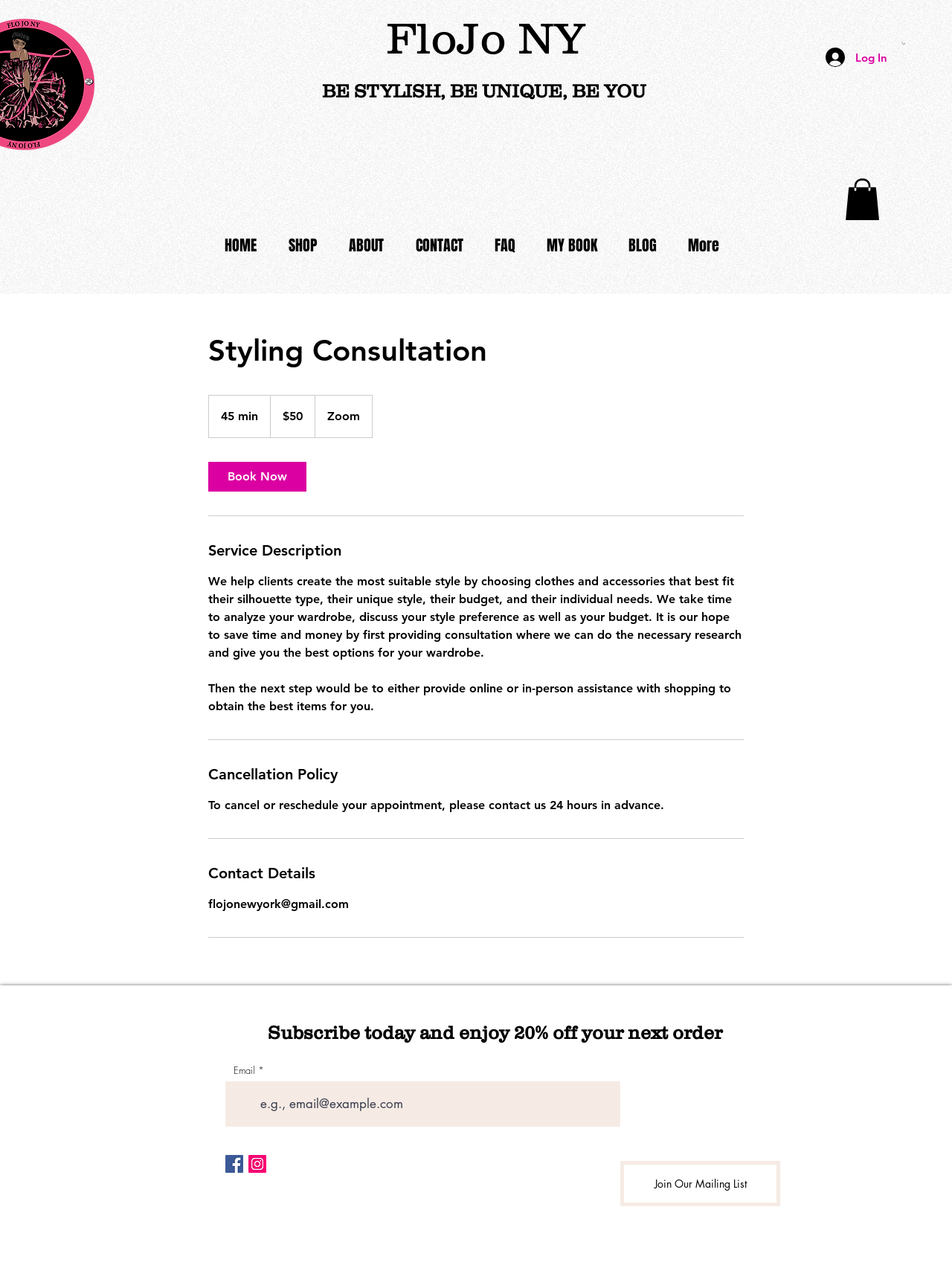What is the email address of the styling consultation service?
Provide a short answer using one word or a brief phrase based on the image.

flojonewyork@gmail.com